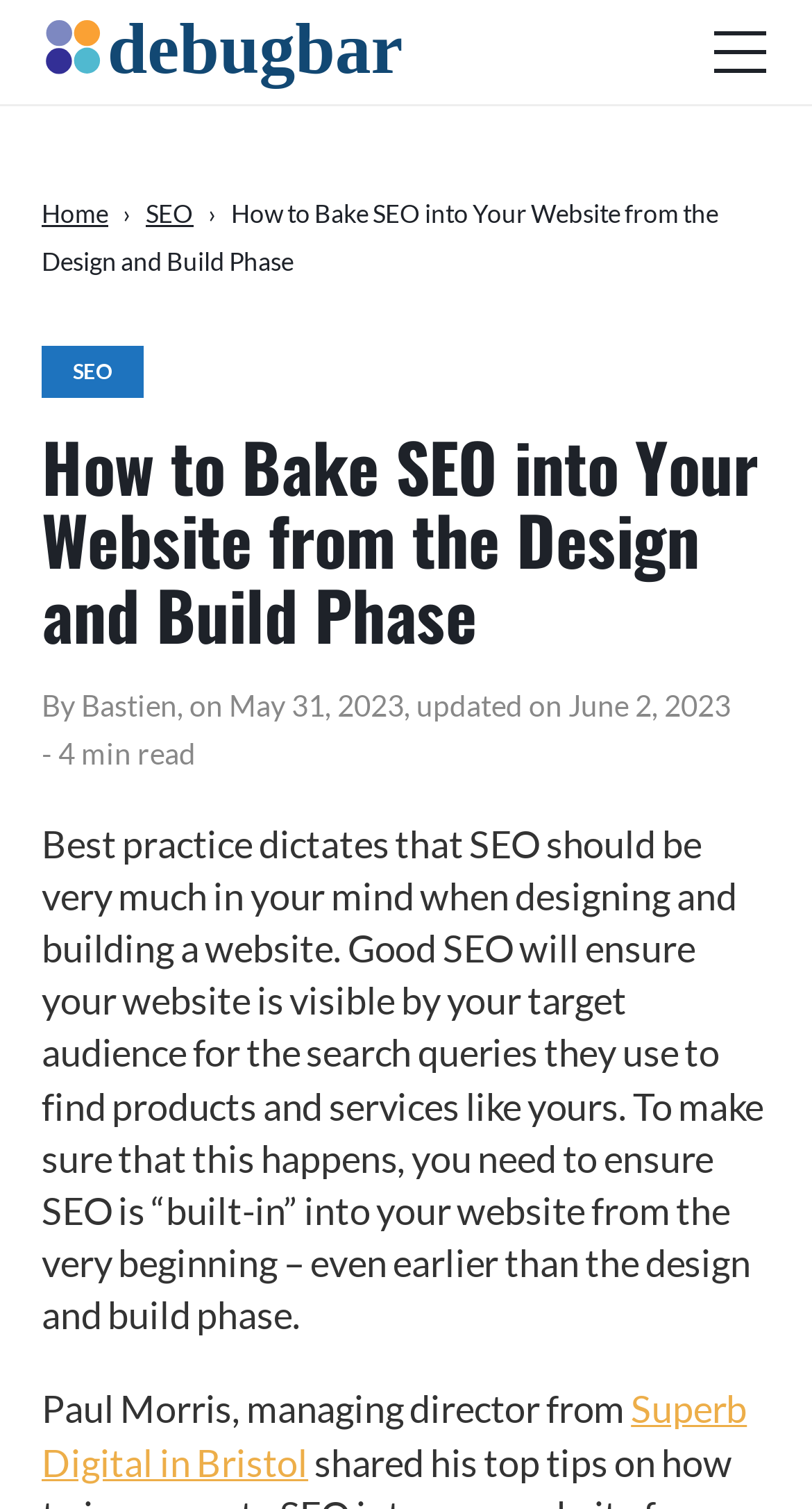Create a detailed narrative describing the layout and content of the webpage.

The webpage appears to be an article about incorporating SEO into website design and development. At the top, there is a logo of DebugBar, a small image with four squares, positioned at the top left corner of the page. Below the logo, there is a navigation menu with links to "Home", "SEO", and a breadcrumb trail with a "›" symbol in between.

The main content of the page is divided into sections. The first section has a heading that reads "How to Bake SEO into Your Website from the Design and Build Phase" and is positioned near the top of the page. Below the heading, there is a subheading with the author's name, date, and a "4 min read" indicator.

The main article text starts below the subheading, discussing the importance of SEO in website design and development. The text is divided into paragraphs, with the first paragraph explaining the need for SEO to ensure website visibility.

On the right side of the page, there is a column with links to various categories, including "News", "Web Development", "Productivity Tools", "Digital Marketing", "SEO", and "Social Media". These links are positioned vertically, with "News" at the top and "Social Media" at the bottom.

Further down the page, there is a call-to-action button to "DOWNLOAD DEBUGBAR" positioned near the bottom right corner. Above the button, there is an image with the same bounding box coordinates as the button, suggesting that the image is part of the button.

At the very bottom of the page, there is a small button with an image, positioned at the bottom right corner.